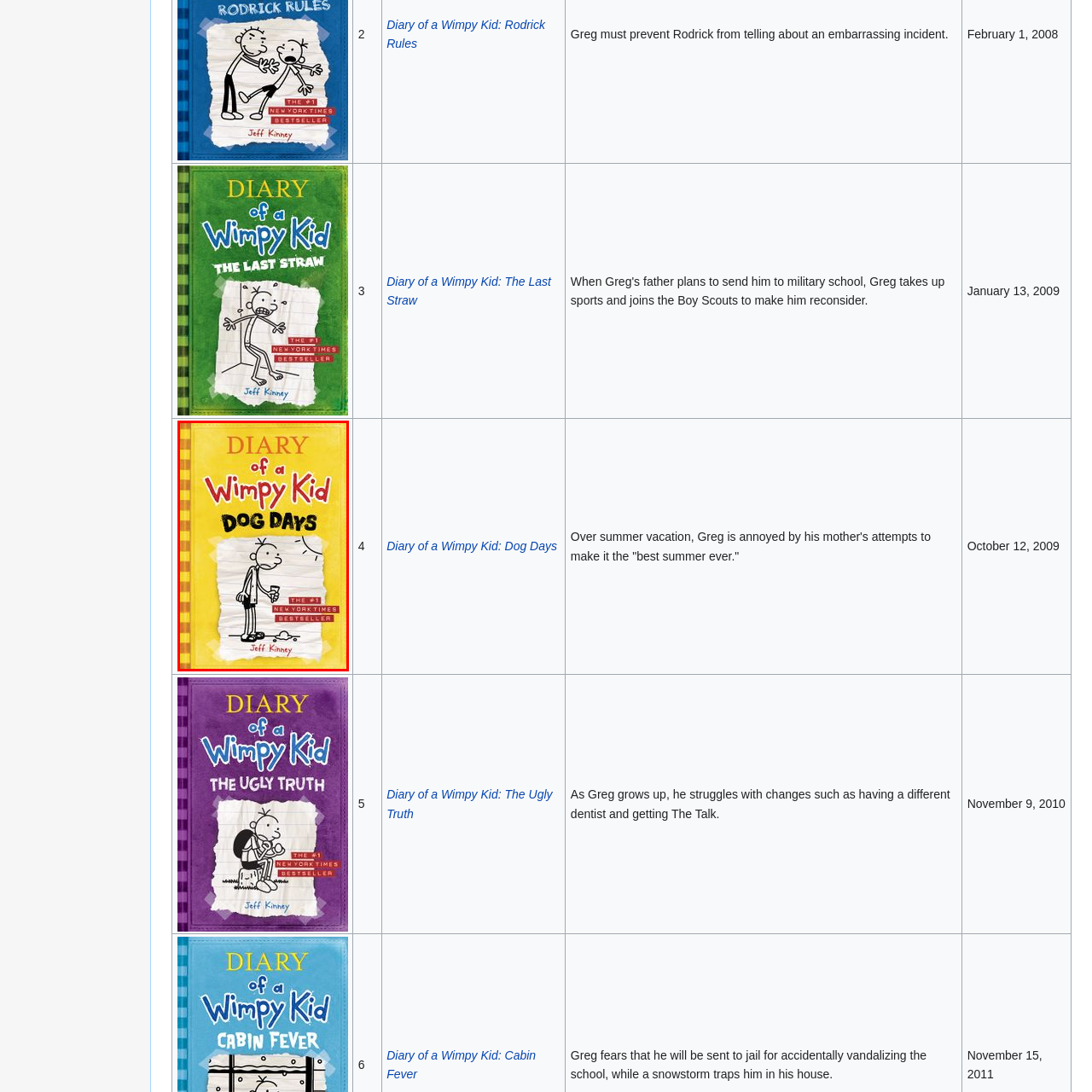What is Greg Heffley holding in his right hand?
Look at the area highlighted by the red bounding box and answer the question in detail, drawing from the specifics shown in the image.

According to the caption, the illustration of Greg Heffley on the book cover depicts him holding a stick in his right hand, conveying a sense of summer mischief and humor.